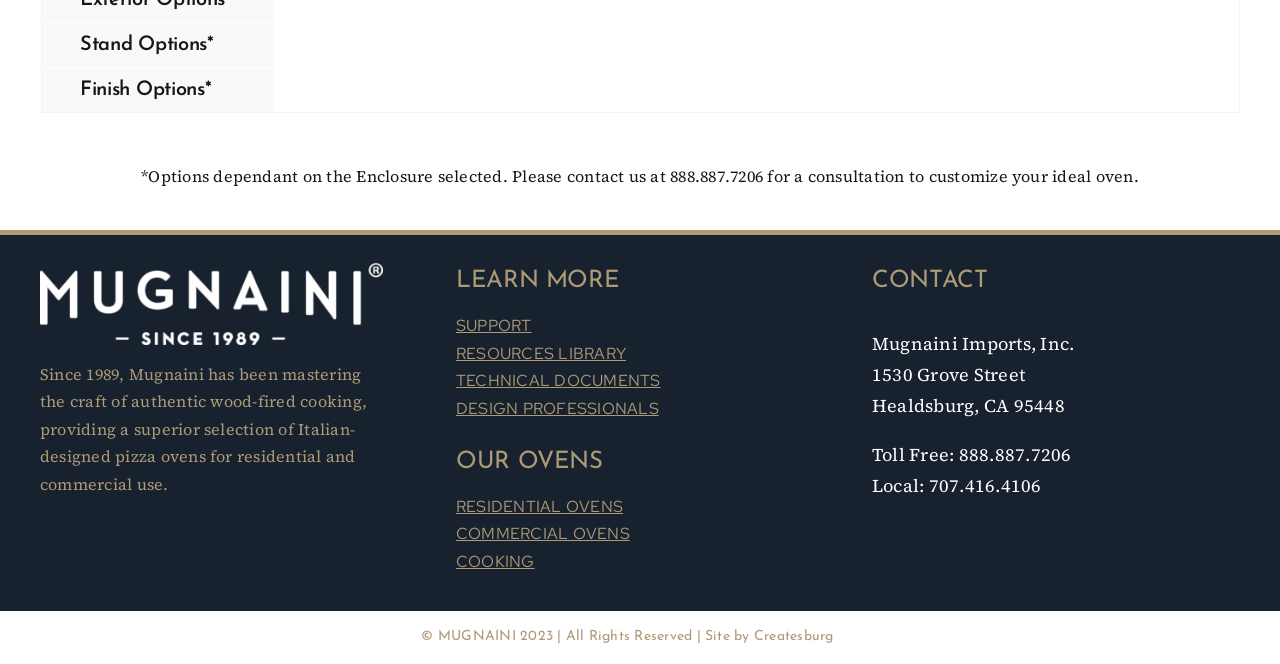Please find the bounding box coordinates of the element that must be clicked to perform the given instruction: "contact us at '888.887.7206'". The coordinates should be four float numbers from 0 to 1, i.e., [left, top, right, bottom].

[0.681, 0.665, 0.837, 0.703]